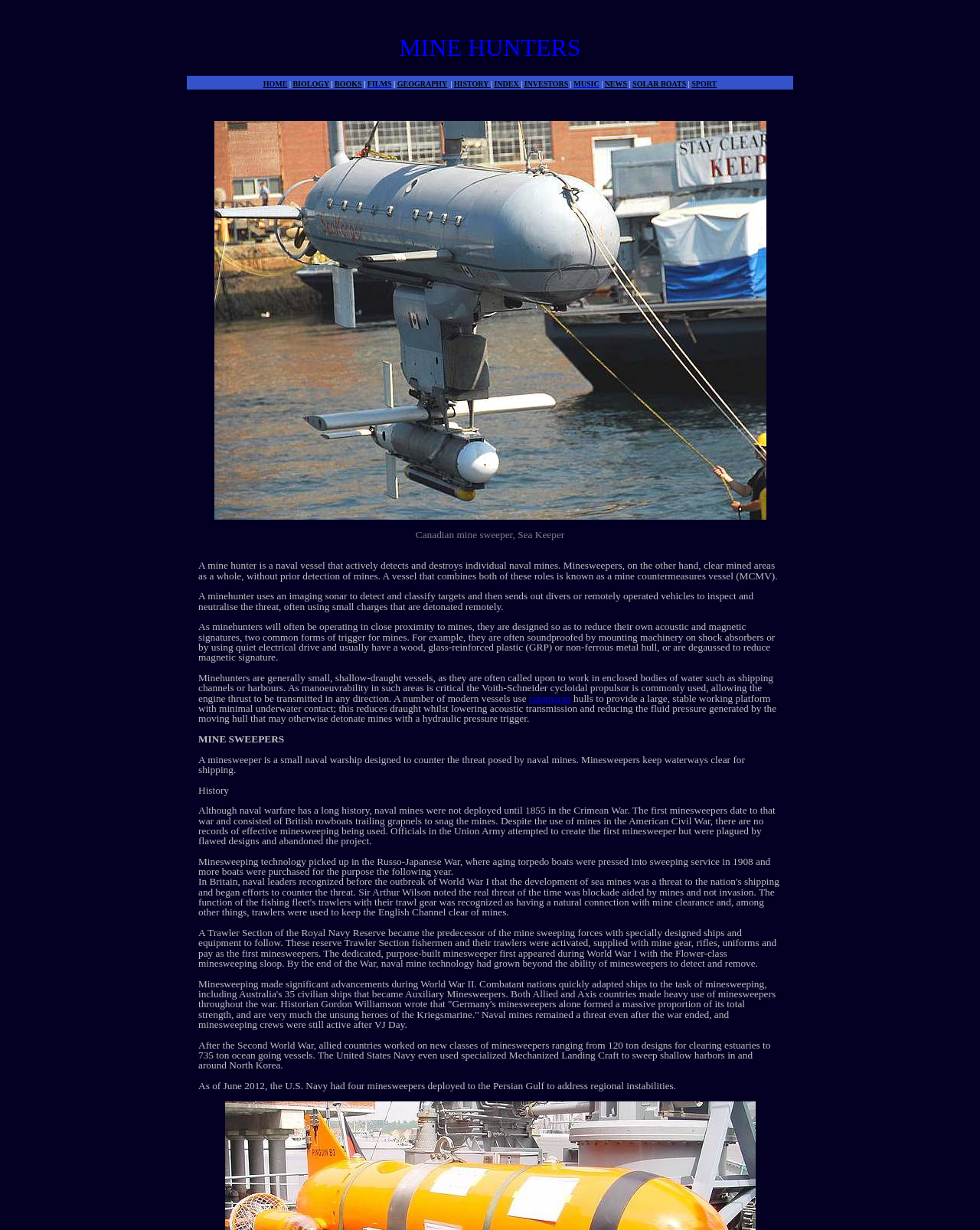Give a concise answer using only one word or phrase for this question:
What is the benefit of a catamaran hull?

Provide a large, stable working platform